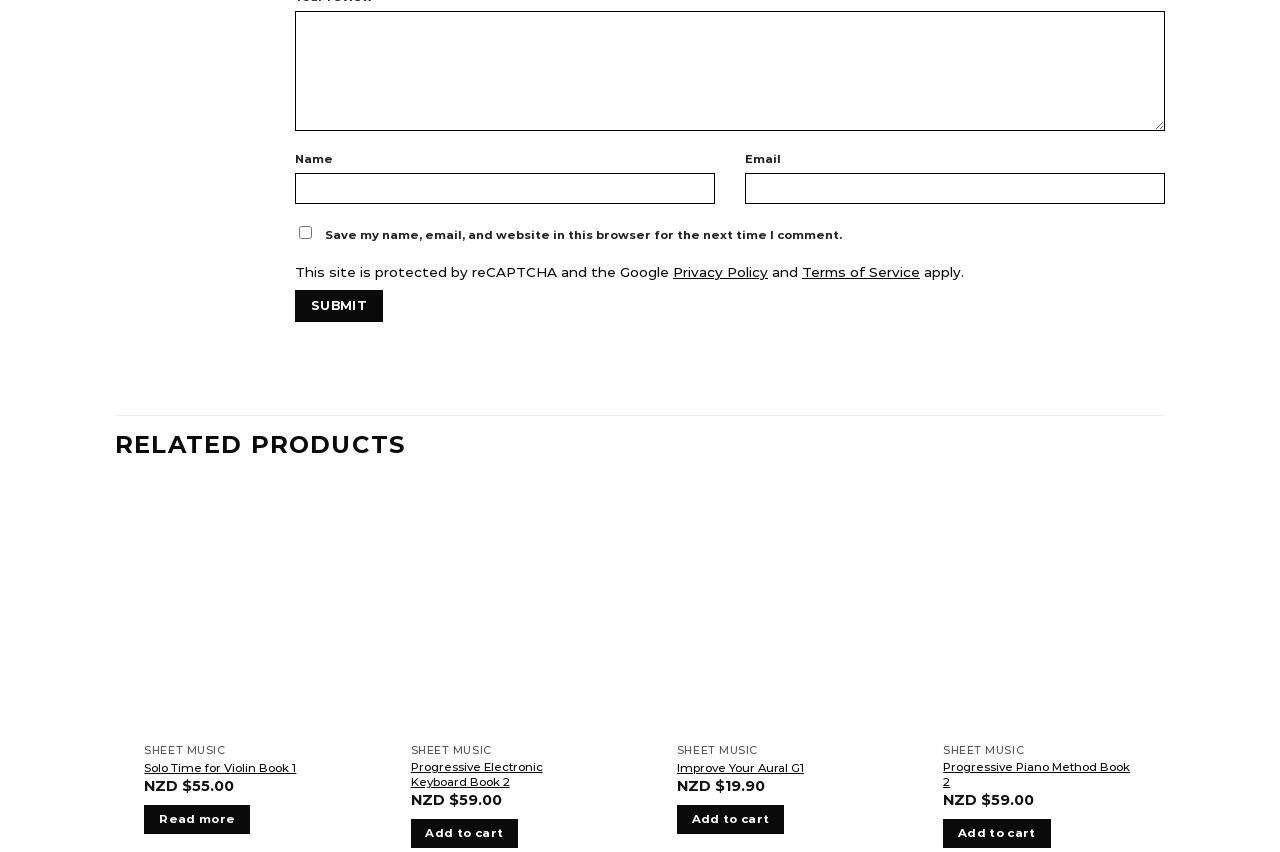What is the currency used for pricing on this website?
Respond to the question with a single word or phrase according to the image.

NZD